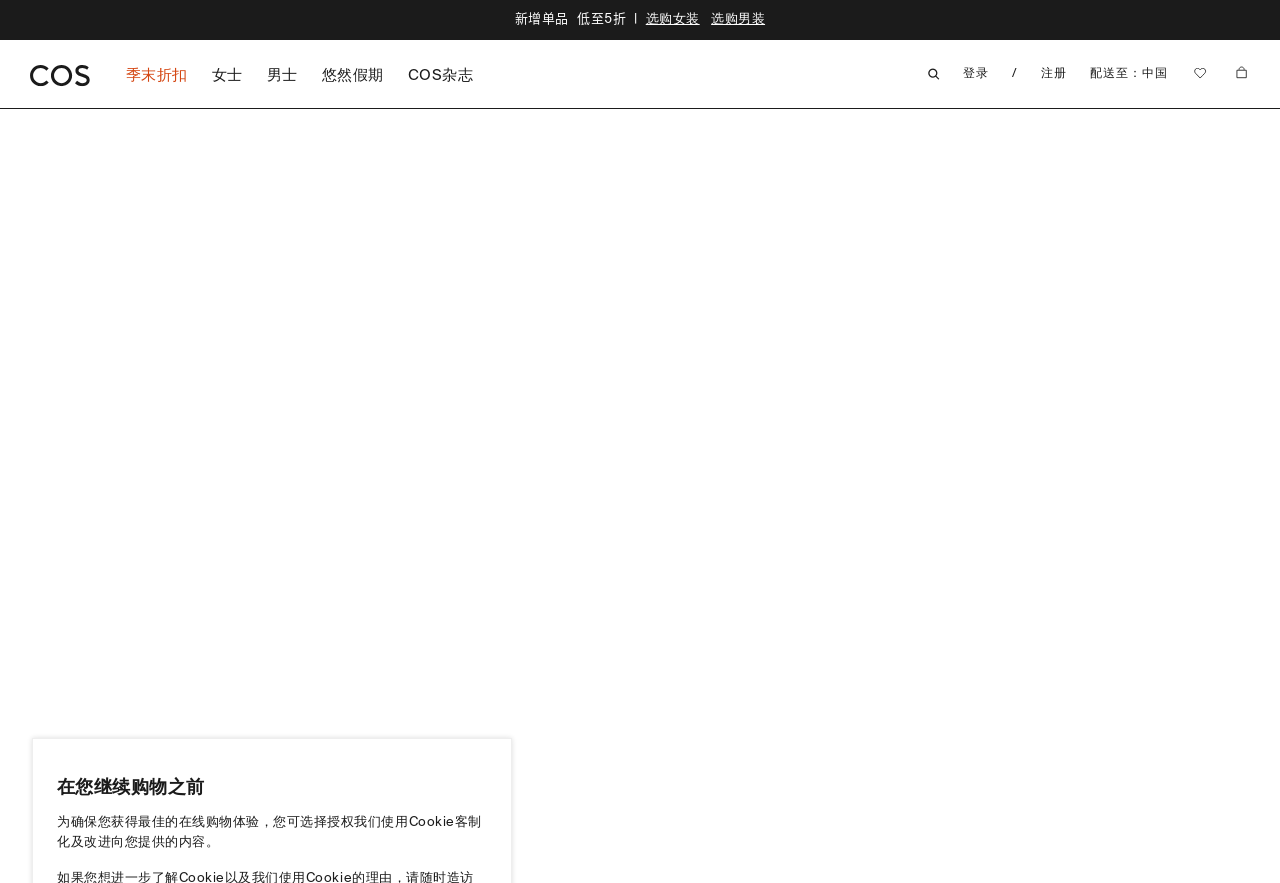Please identify the bounding box coordinates of the region to click in order to complete the task: "Shop women's clothing". The coordinates must be four float numbers between 0 and 1, specified as [left, top, right, bottom].

[0.504, 0.011, 0.547, 0.033]